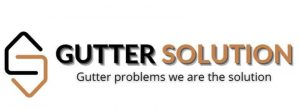What is the color of the word 'Gutter' in the logo?
Examine the image closely and answer the question with as much detail as possible.

The logo of 'Gutter Solution' is carefully analyzed, and the word 'Gutter' is found to be rendered in black, while 'SOLUTION' is highlighted in gold, creating a visual distinction between the two parts of the company name.